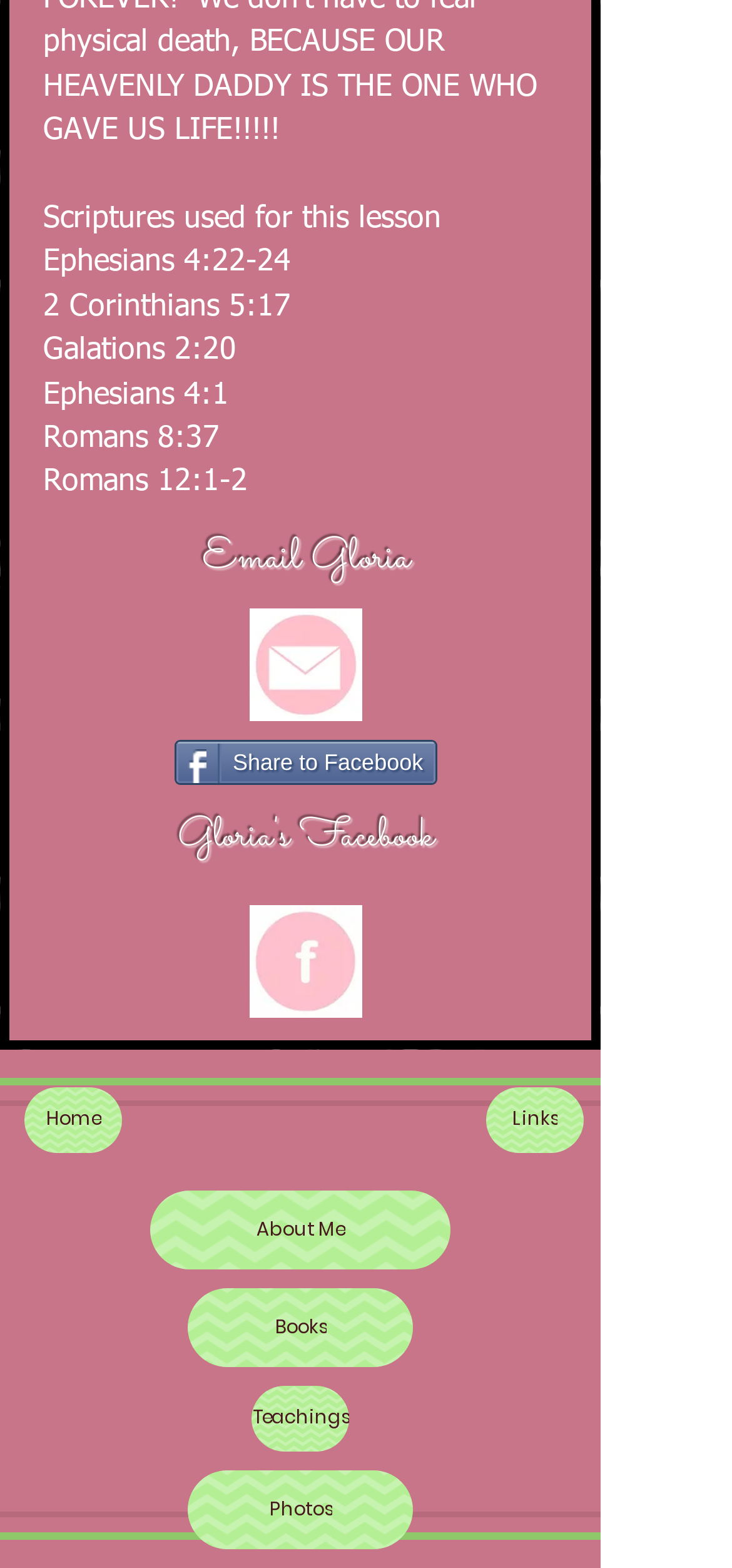Kindly determine the bounding box coordinates for the area that needs to be clicked to execute this instruction: "Go to the location Page".

None